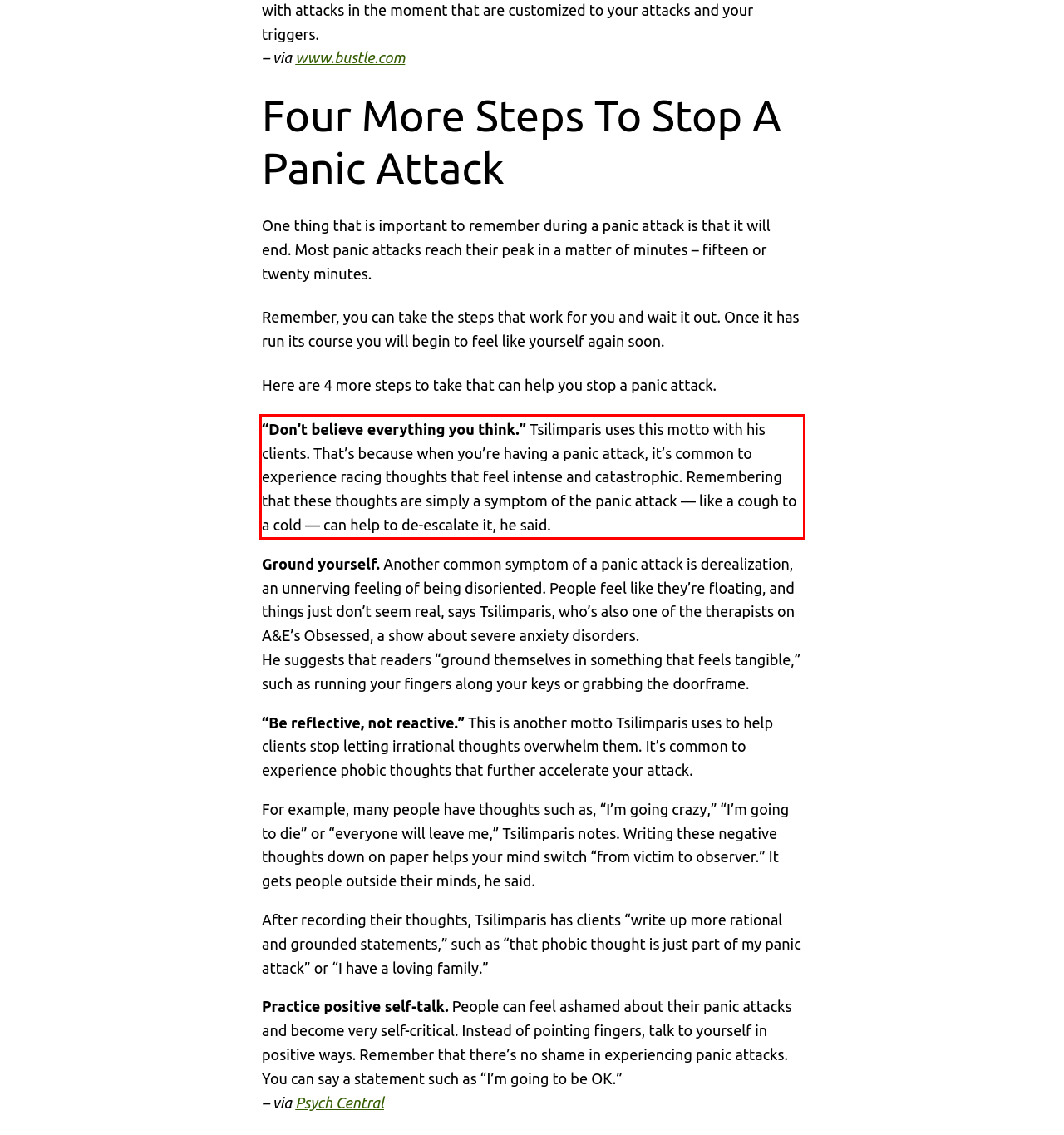You are provided with a screenshot of a webpage that includes a UI element enclosed in a red rectangle. Extract the text content inside this red rectangle.

“Don’t believe everything you think.” Tsilimparis uses this motto with his clients. That’s because when you’re having a panic attack, it’s common to experience racing thoughts that feel intense and catastrophic. Remembering that these thoughts are simply a symptom of the panic attack — like a cough to a cold — can help to de-escalate it, he said.